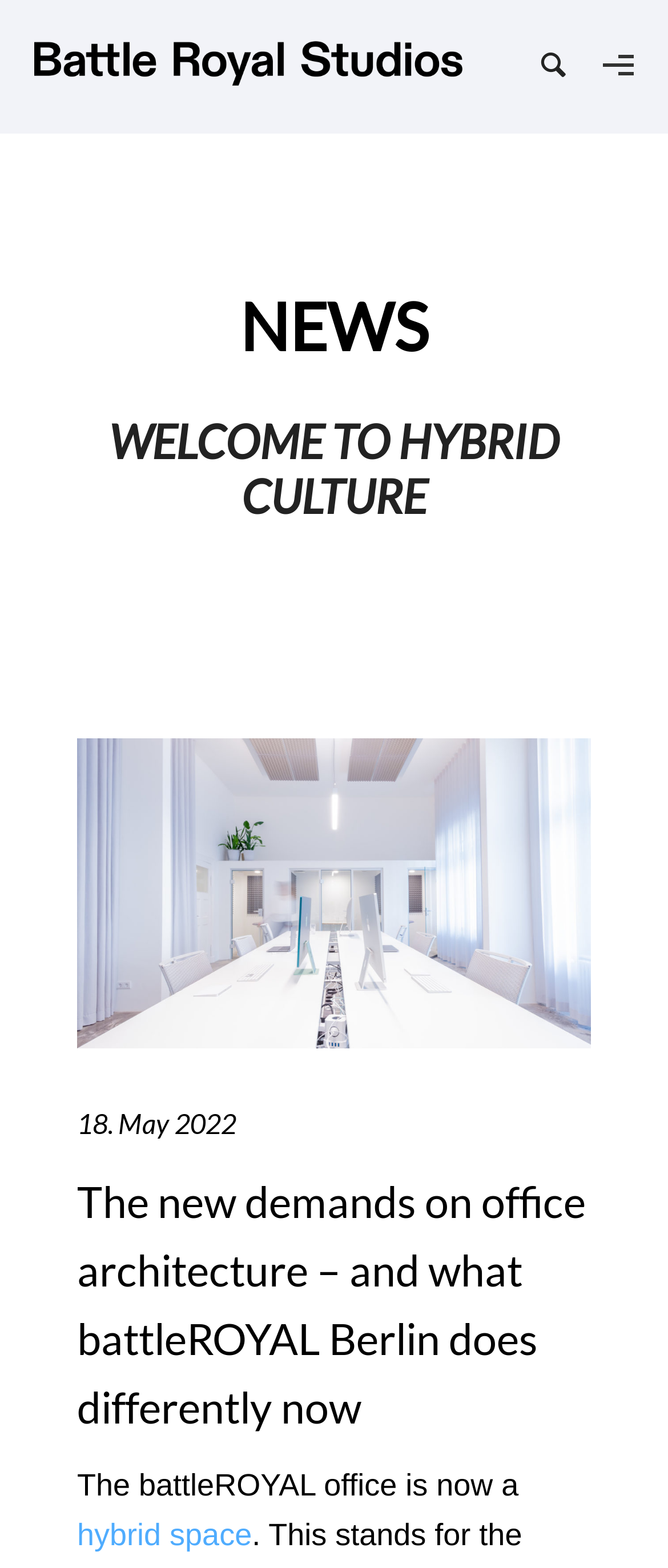Generate a thorough description of the webpage.

The webpage is about News from Battle Royal Studios. At the top left, there is a link to "Battle Royal Studios" accompanied by an image with the same name. On the top right, there is a "Mobile Menu Controller" element.

Below the top elements, there are two headings: "NEWS" and "WELCOME TO HYBRID CULTURE". Under these headings, there is a section with a link to "New Office Hybrid Space" accompanied by an image. This section is positioned at the top center of the page.

Further down, there is a header section with a link to a specific date, "18. May 2022". Below this, there is a heading that describes an article about "The new demands on office architecture – and what battleROYAL Berlin does differently now". This heading is also a link to the same article. 

At the bottom of the page, there is a paragraph of text that starts with "The battleROYAL office is now a" and ends with a link to "hybrid space".